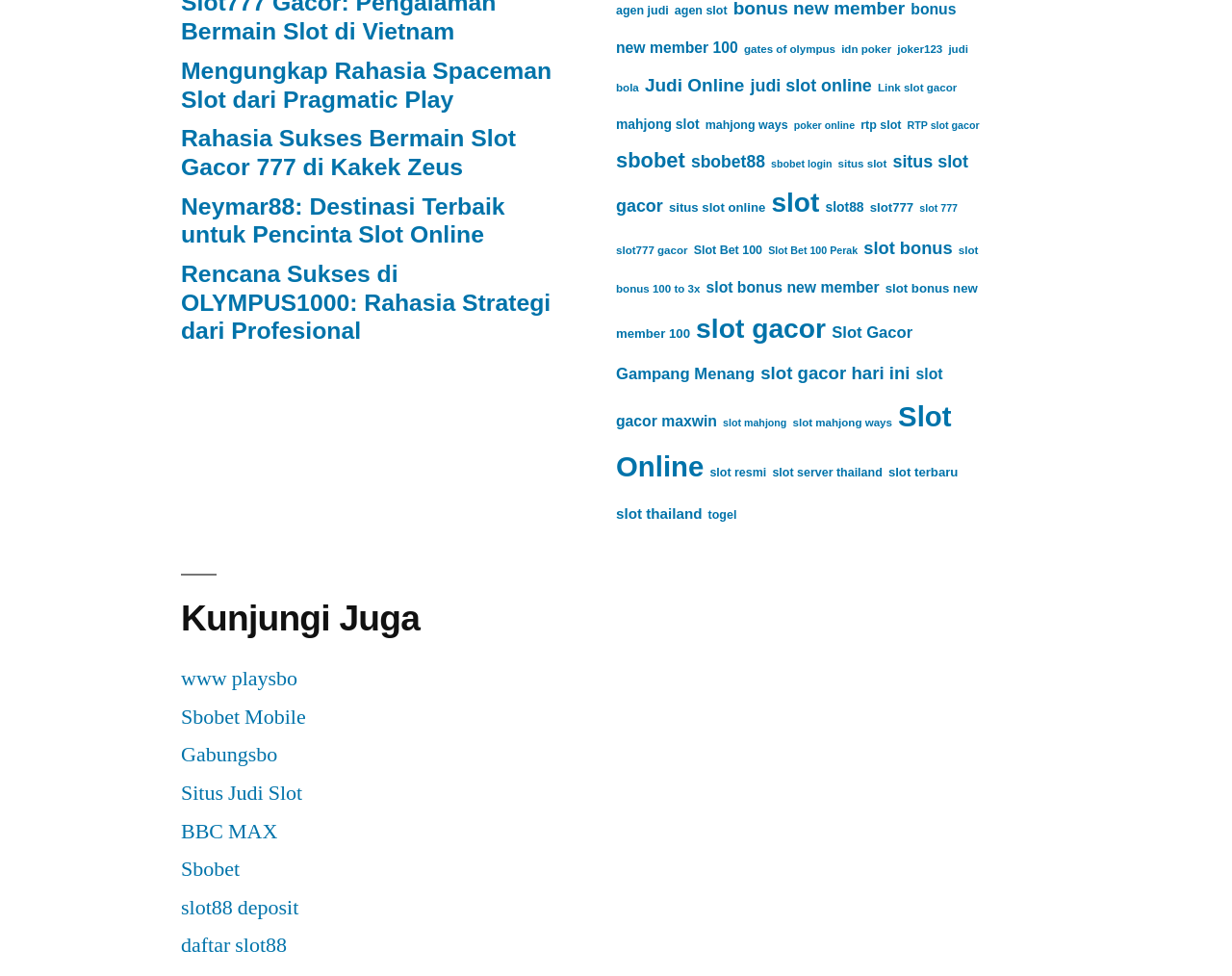Locate the bounding box coordinates of the clickable part needed for the task: "Visit the Home page".

None